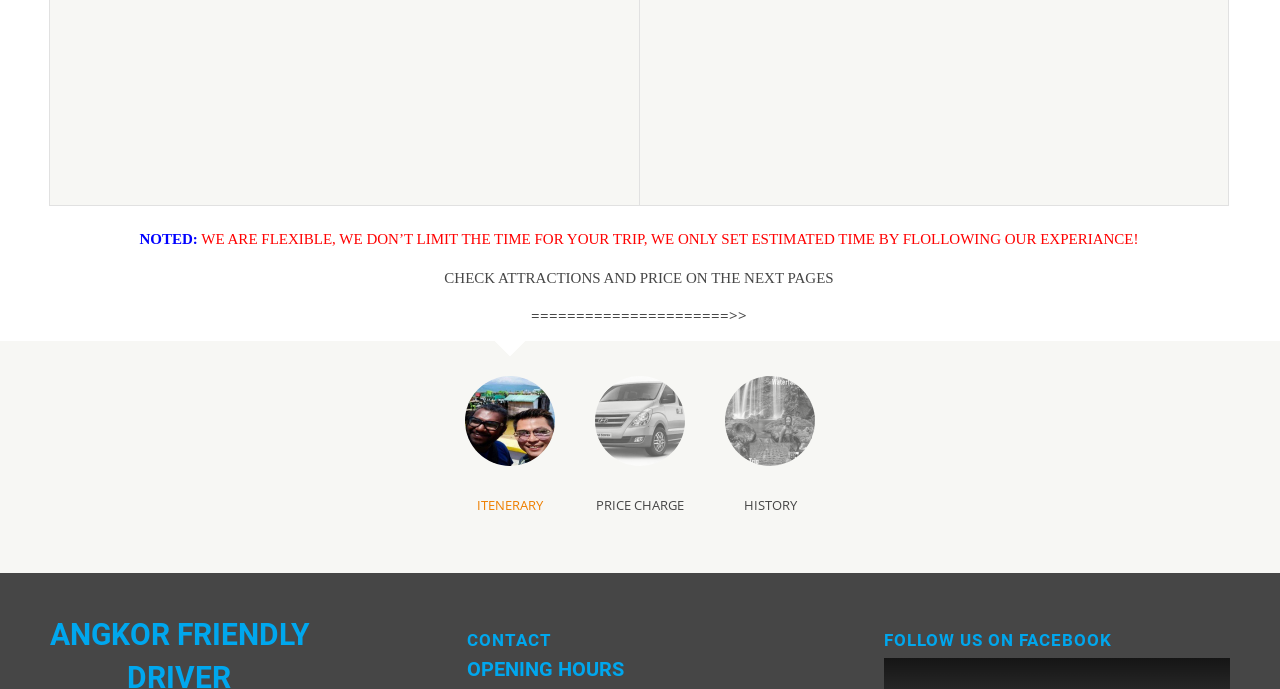What social media platform is mentioned on this webpage?
Provide a fully detailed and comprehensive answer to the question.

The heading 'FOLLOW US ON FACEBOOK' indicates that the social media platform being referred to is Facebook.